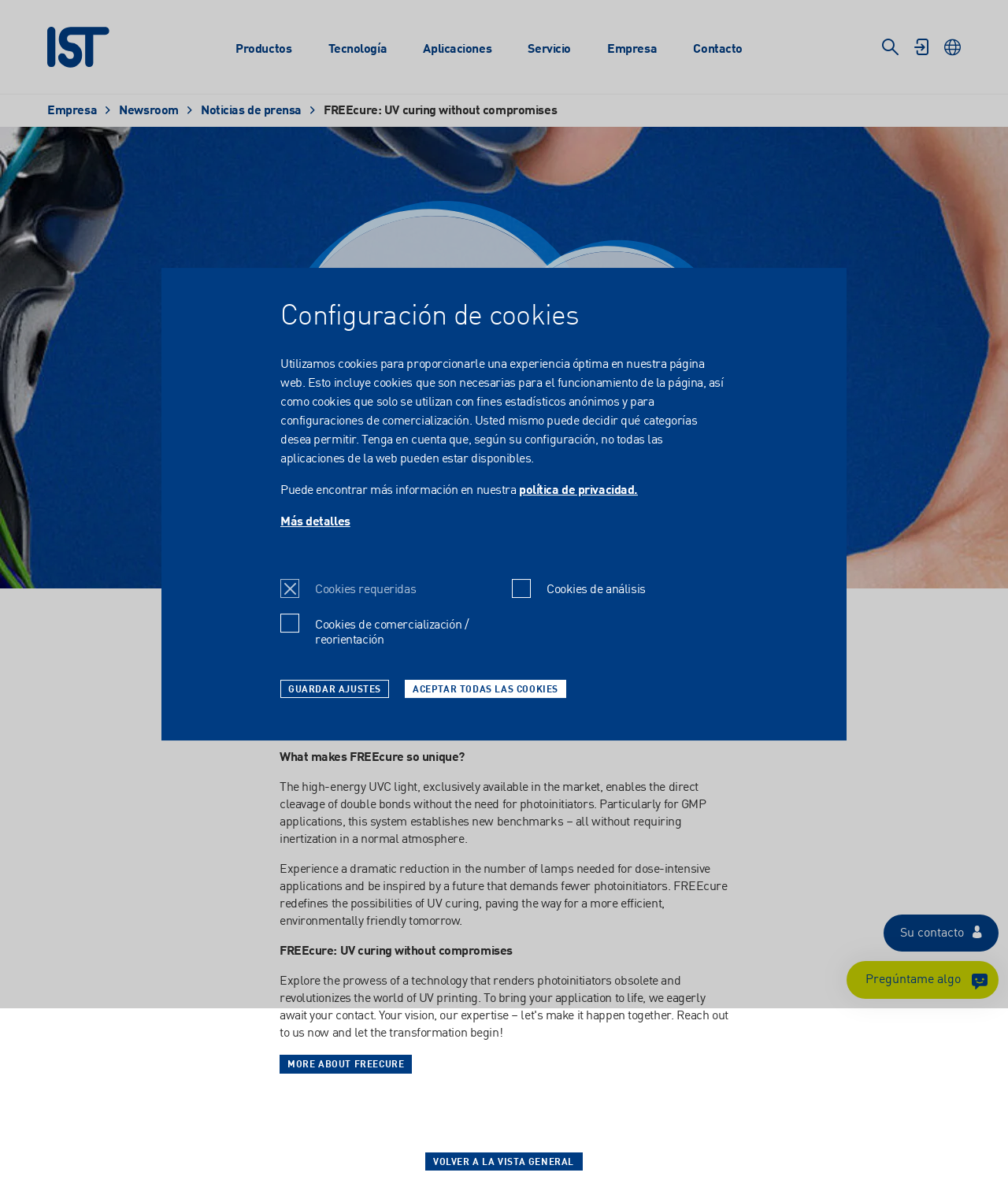How many language options are available?
Please analyze the image and answer the question with as much detail as possible.

The language options are located at the top-right corner of the webpage. There are 9 options available, including English, German, French, Nederlands, Espanol, USA: English, Thai, Polish, and others.